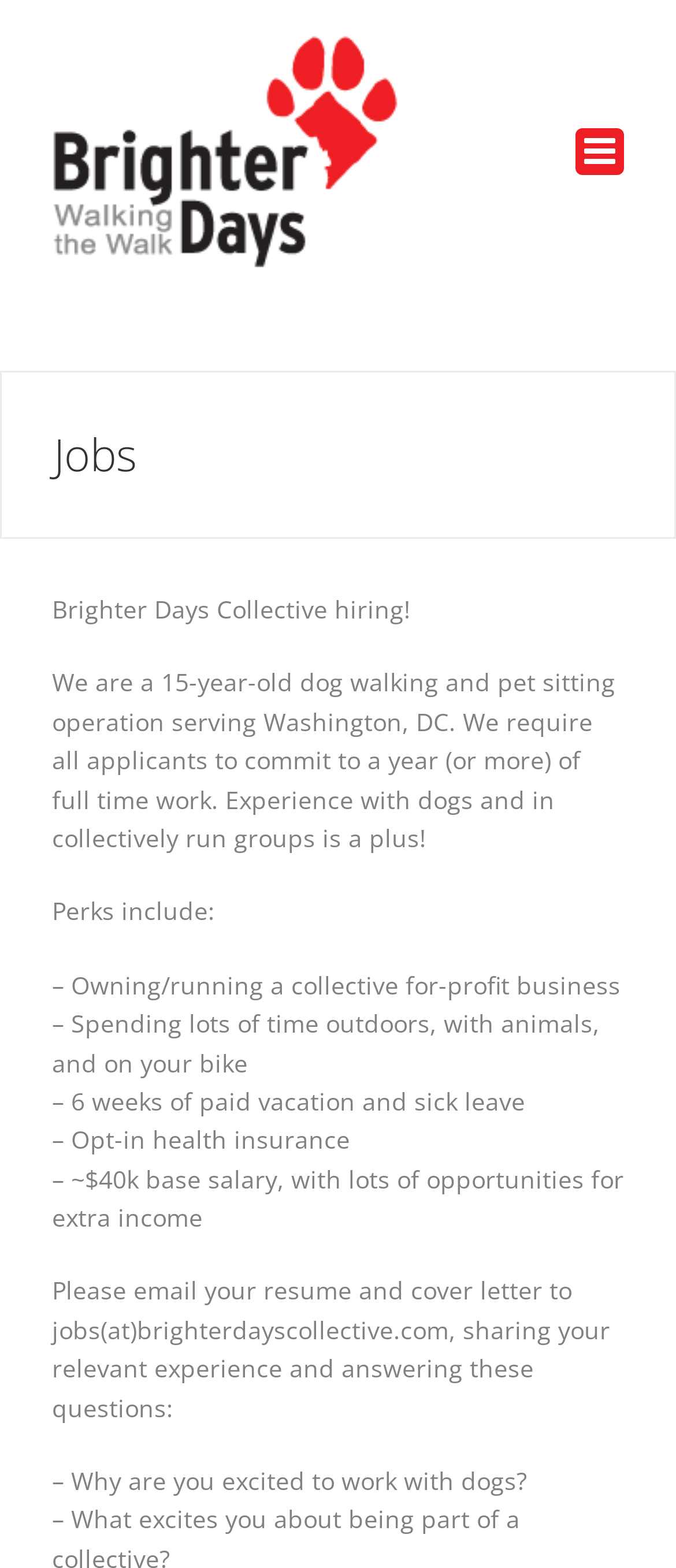Respond to the following question using a concise word or phrase: 
What is the minimum time commitment required for applicants?

A year or more